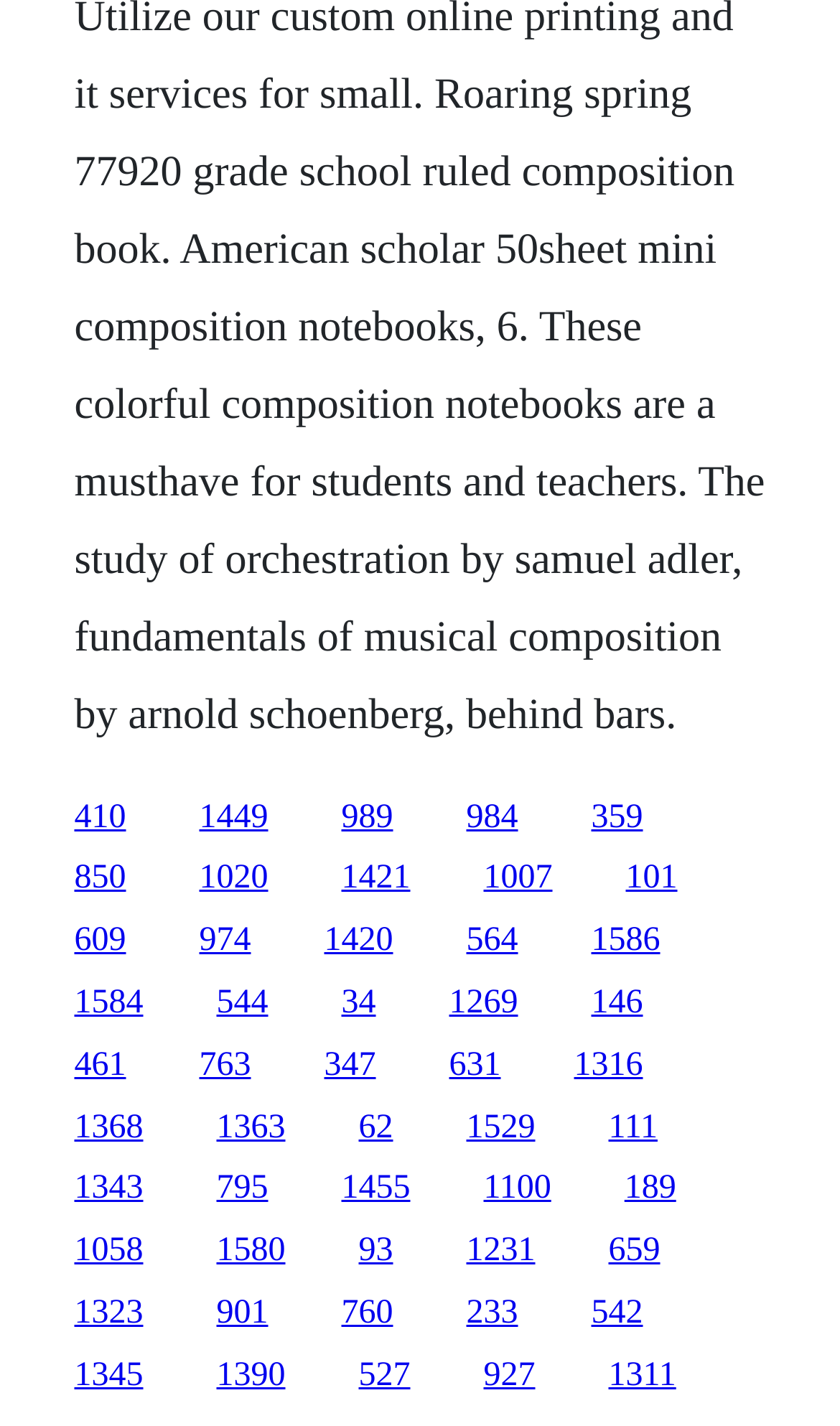Locate the bounding box coordinates of the clickable region necessary to complete the following instruction: "click the first link". Provide the coordinates in the format of four float numbers between 0 and 1, i.e., [left, top, right, bottom].

[0.088, 0.56, 0.15, 0.585]